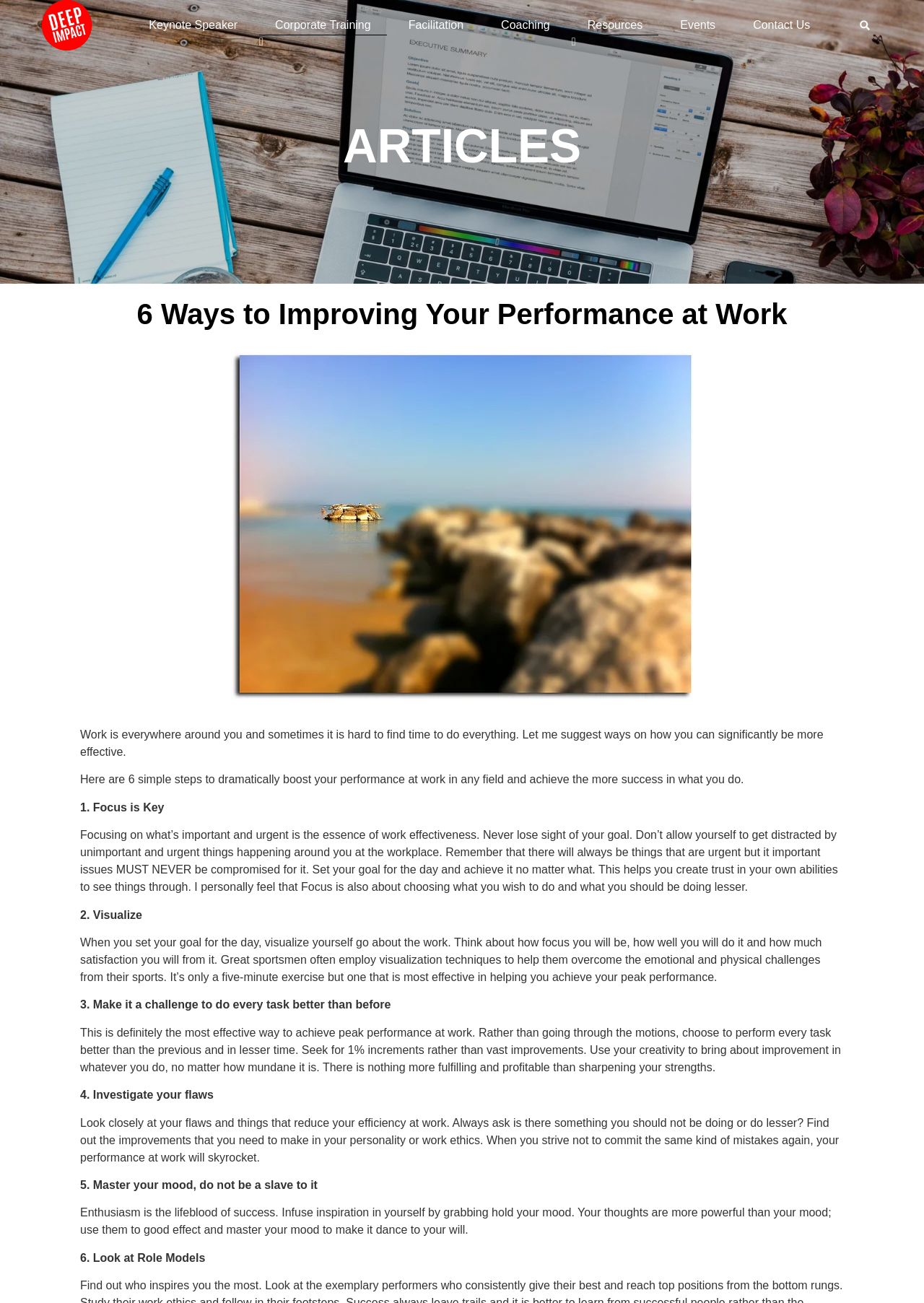What is the topic of the article?
Analyze the image and provide a thorough answer to the question.

I read the headings and text on the webpage and determined that the topic of the article is about improving work performance, specifically 6 ways to do so.